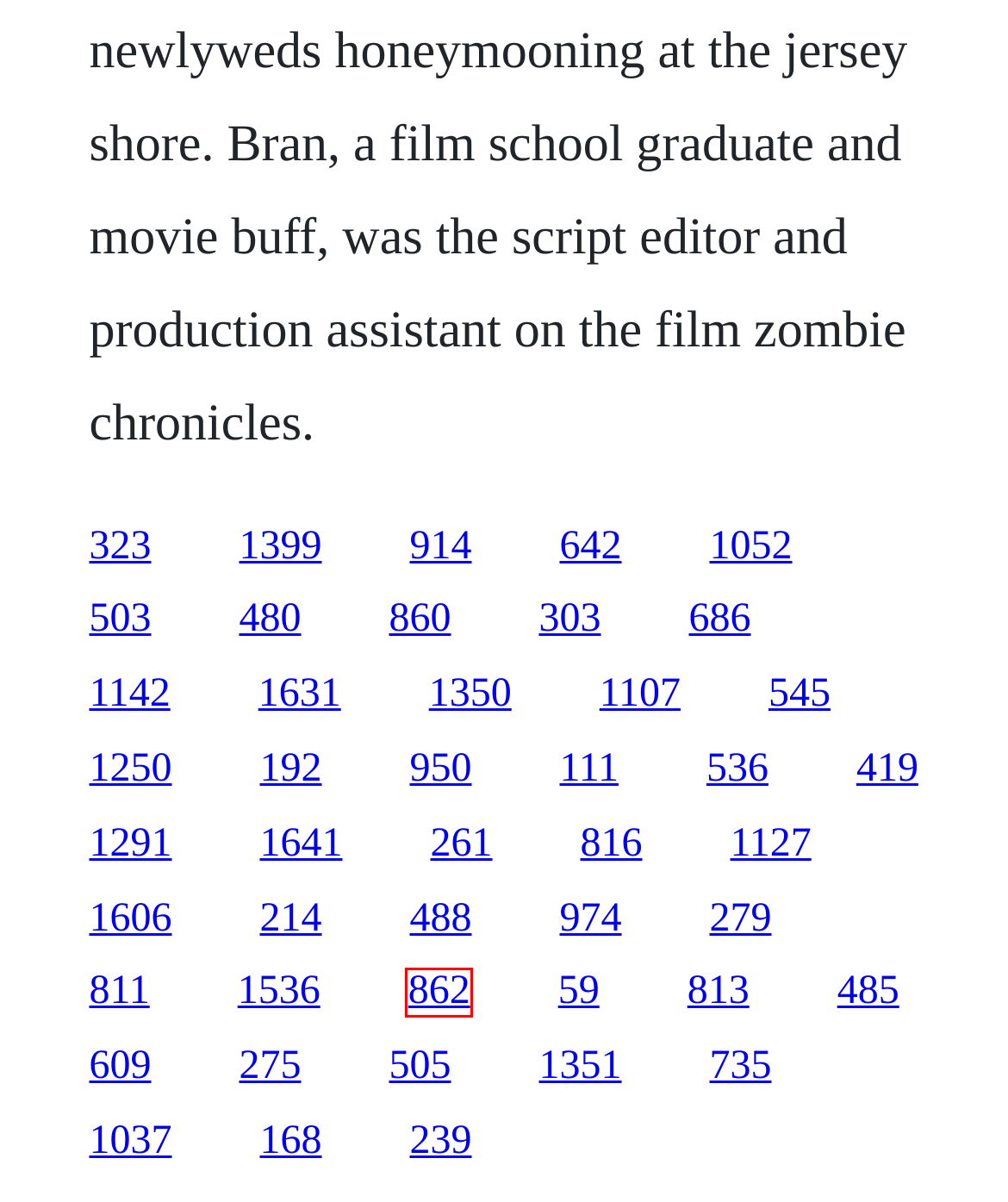Analyze the webpage screenshot with a red bounding box highlighting a UI element. Select the description that best matches the new webpage after clicking the highlighted element. Here are the options:
A. Cotation archi cad 13 download
B. Crack lines in nails
C. Plumpy love actually torrent
D. Zune software shuts down
E. Marry your daughter download brian mcknight
F. Tom sawyer audio book chapter 21 apush
G. Xerox 6115mfp driver mac
H. Recorder karate teacher book 3

F